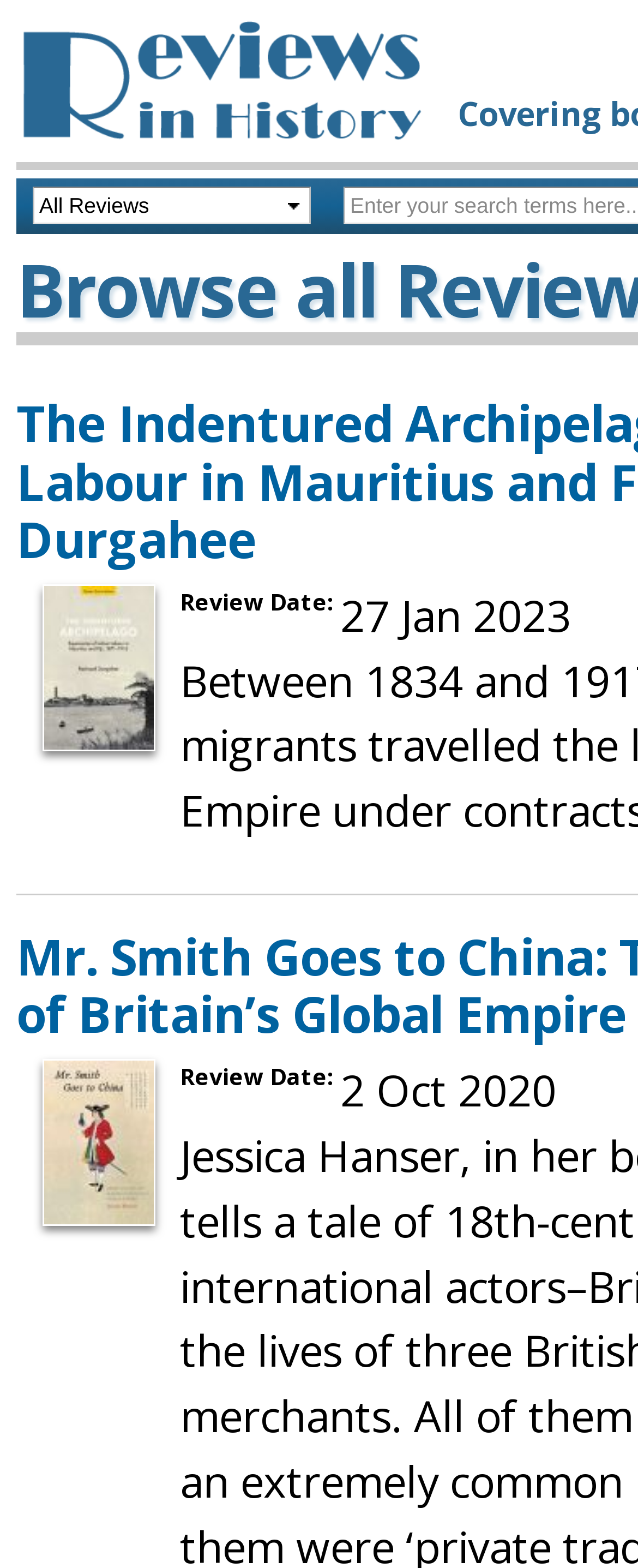How many review dates are displayed?
Please provide a single word or phrase answer based on the image.

2